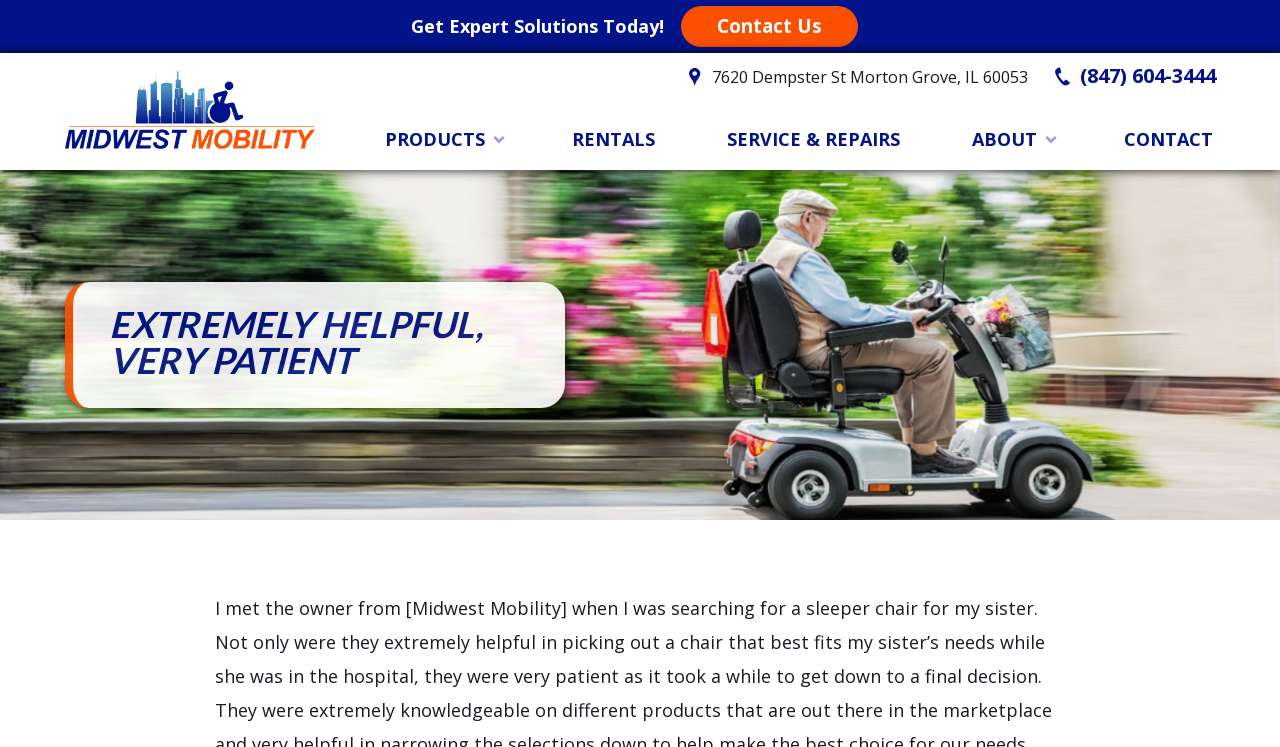What is the address?
Based on the image, give a one-word or short phrase answer.

7620 Dempster St, Morton Grove, IL 60053